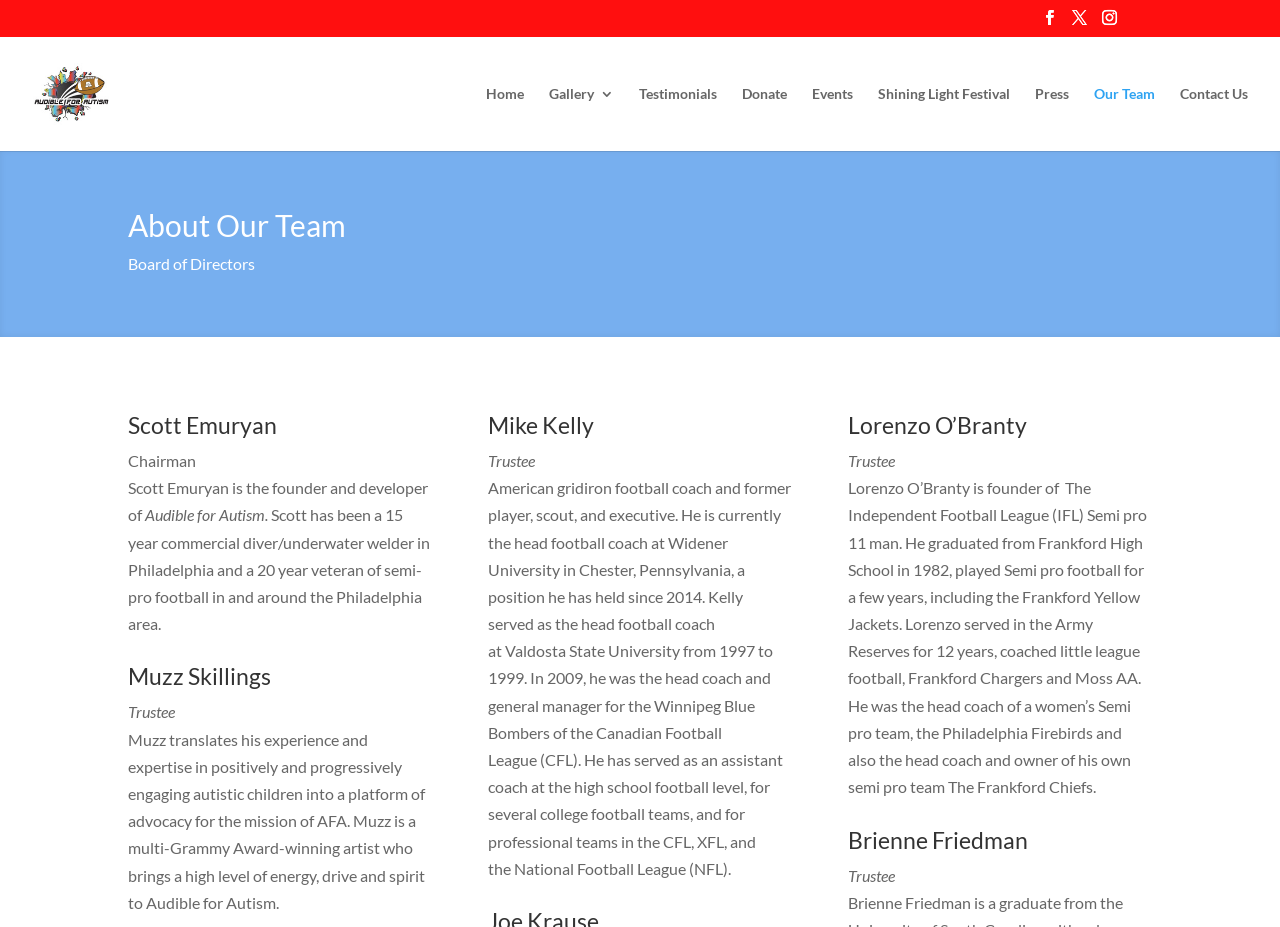Please find the bounding box coordinates of the element that you should click to achieve the following instruction: "Learn about Lorenzo O’Branty". The coordinates should be presented as four float numbers between 0 and 1: [left, top, right, bottom].

[0.663, 0.447, 0.9, 0.482]